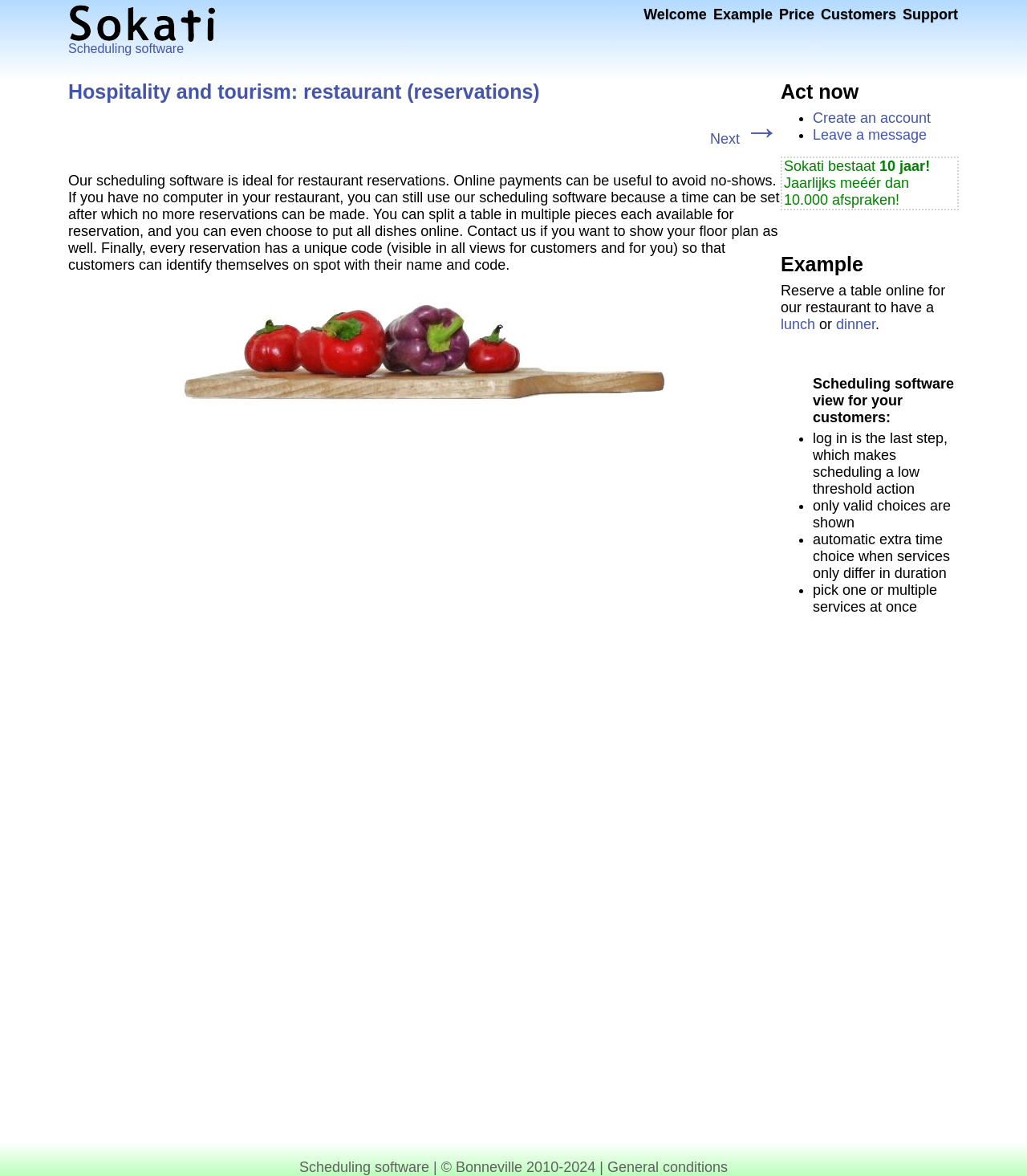Given the description Support, predict the bounding box coordinates of the UI element. Ensure the coordinates are in the format (top-left x, top-left y, bottom-right x, bottom-right y) and all values are between 0 and 1.

[0.876, 0.003, 0.934, 0.022]